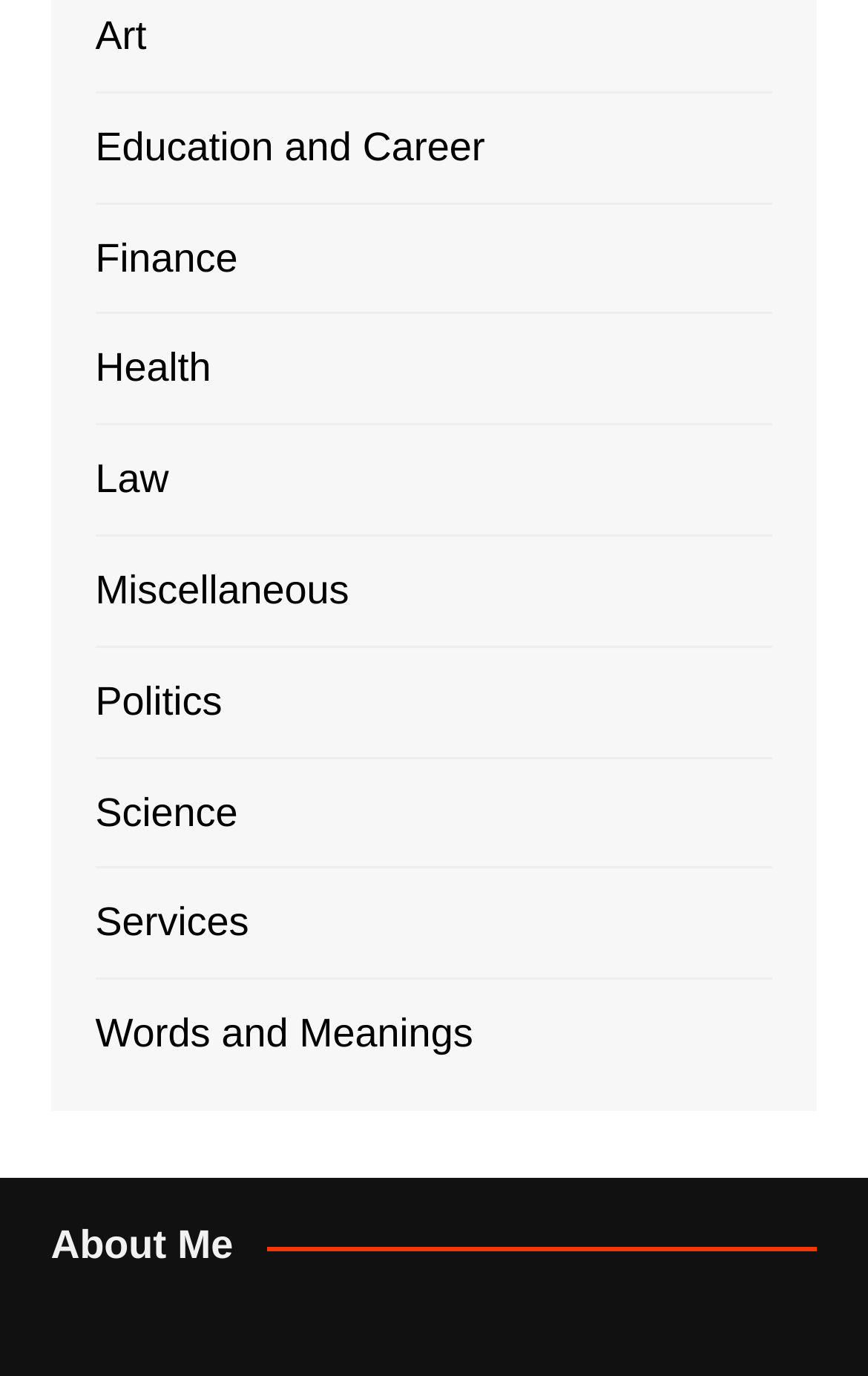Find the bounding box coordinates of the element I should click to carry out the following instruction: "go to Education and Career".

[0.11, 0.084, 0.559, 0.13]